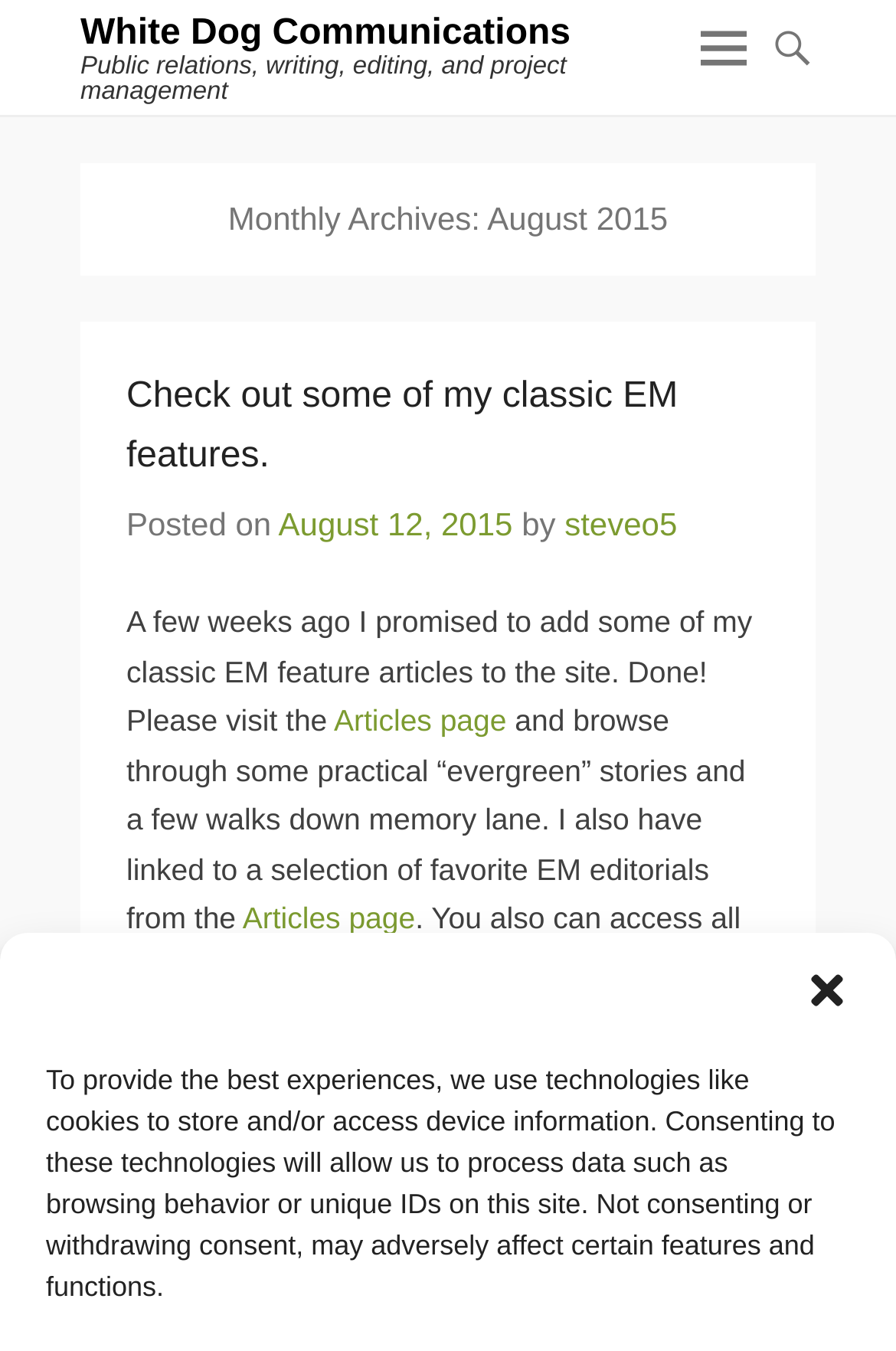Find the bounding box coordinates of the area to click in order to follow the instruction: "search for something".

[0.123, 0.929, 0.874, 0.992]